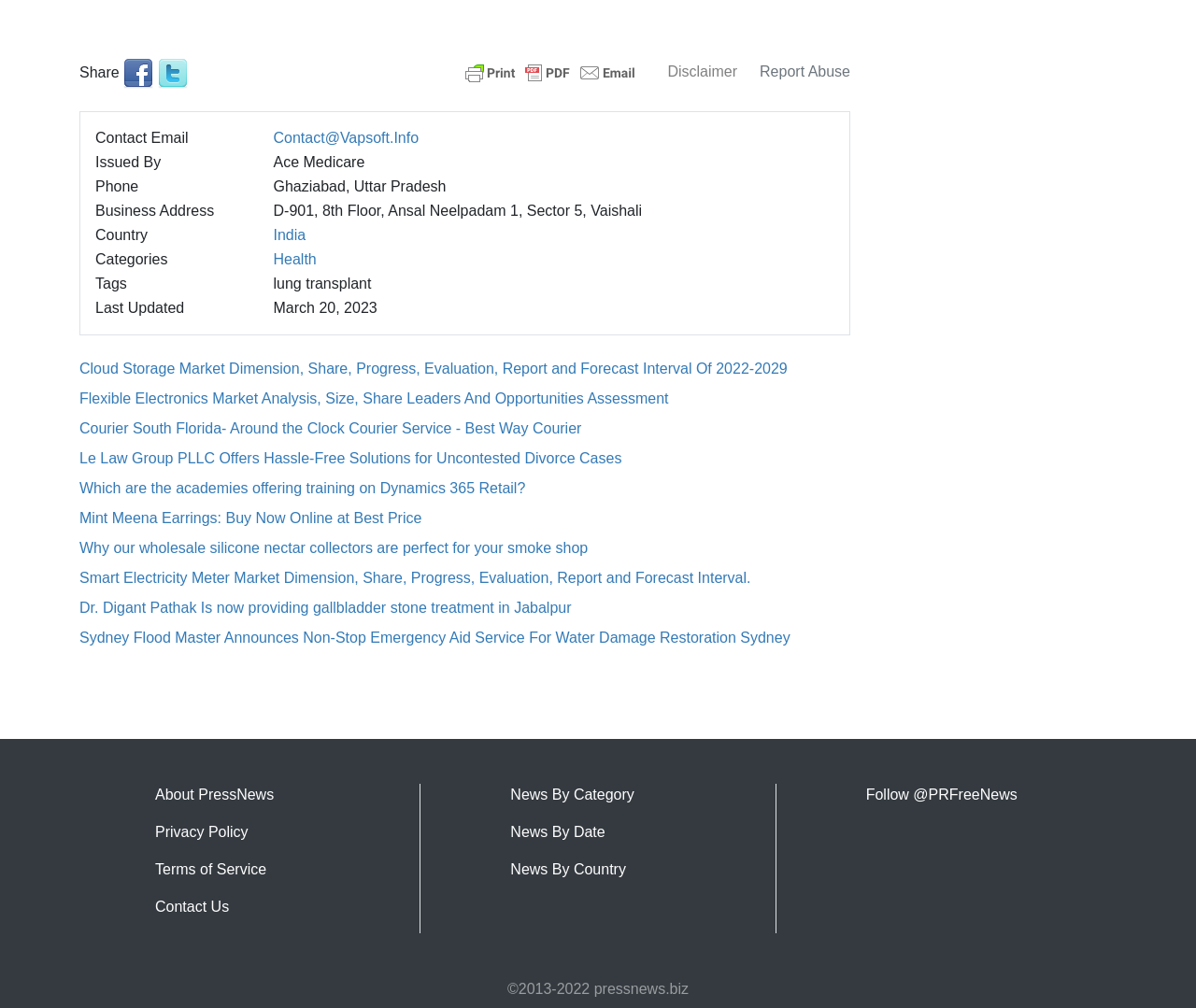From the element description Contact@Vapsoft.Info, predict the bounding box coordinates of the UI element. The coordinates must be specified in the format (top-left x, top-left y, bottom-right x, bottom-right y) and should be within the 0 to 1 range.

[0.229, 0.128, 0.35, 0.144]